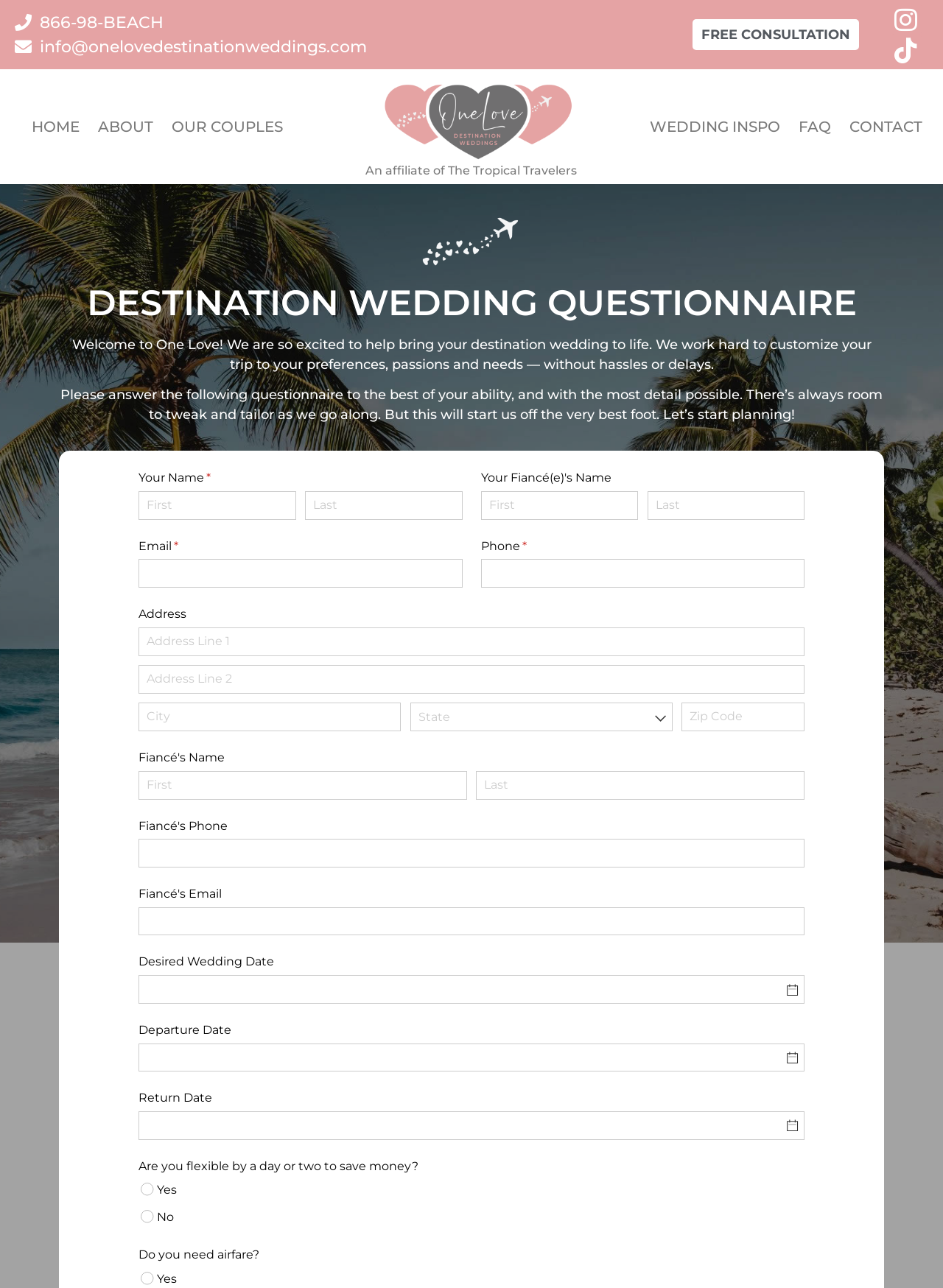How does One Love Destination Weddings customize trips for their clients?
From the screenshot, provide a brief answer in one word or phrase.

According to client preferences, passions, and needs